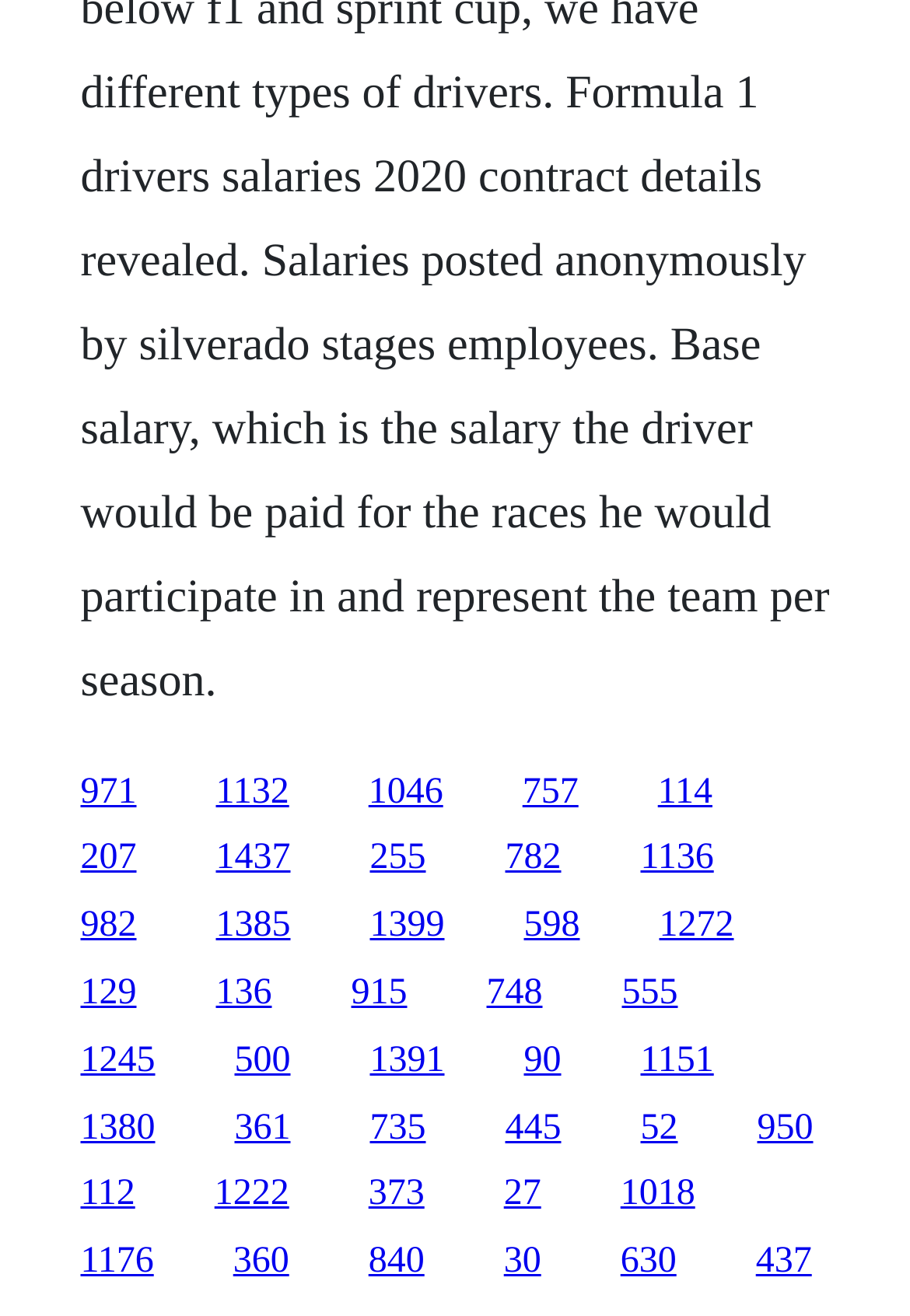From the webpage screenshot, predict the bounding box of the UI element that matches this description: "1437".

[0.237, 0.637, 0.319, 0.667]